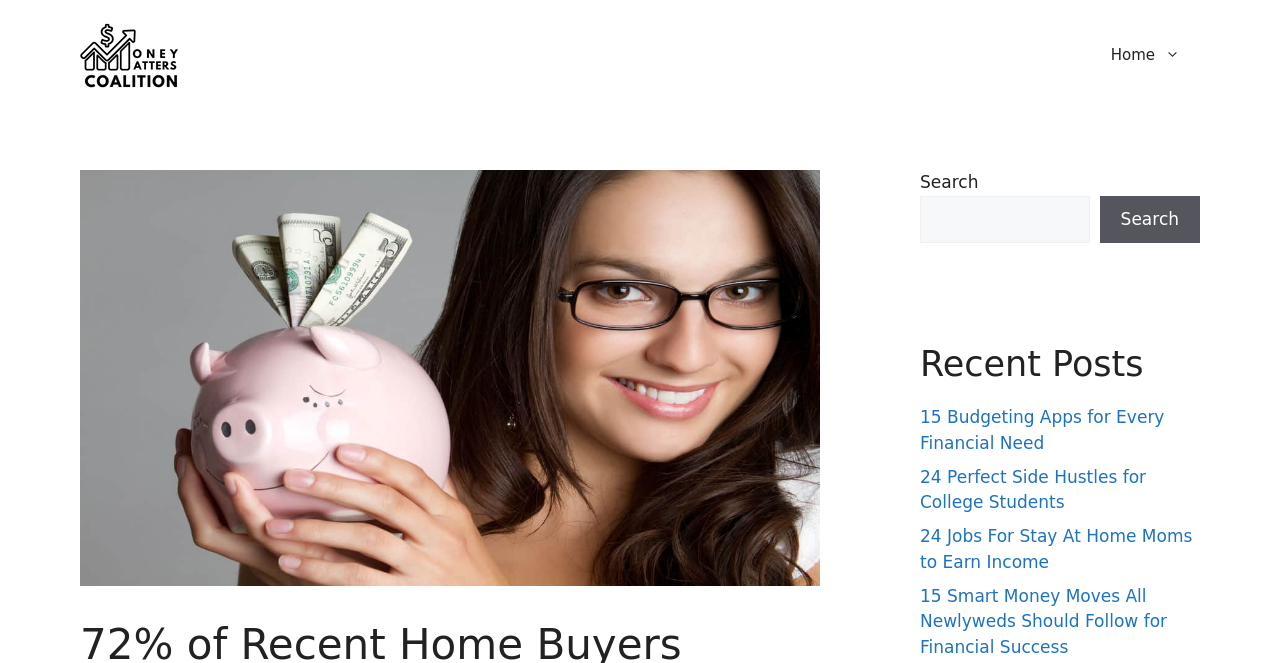Determine which piece of text is the heading of the webpage and provide it.

72% of Recent Home Buyers Regret Buying. Here is How to Avoid the Same Mistakes